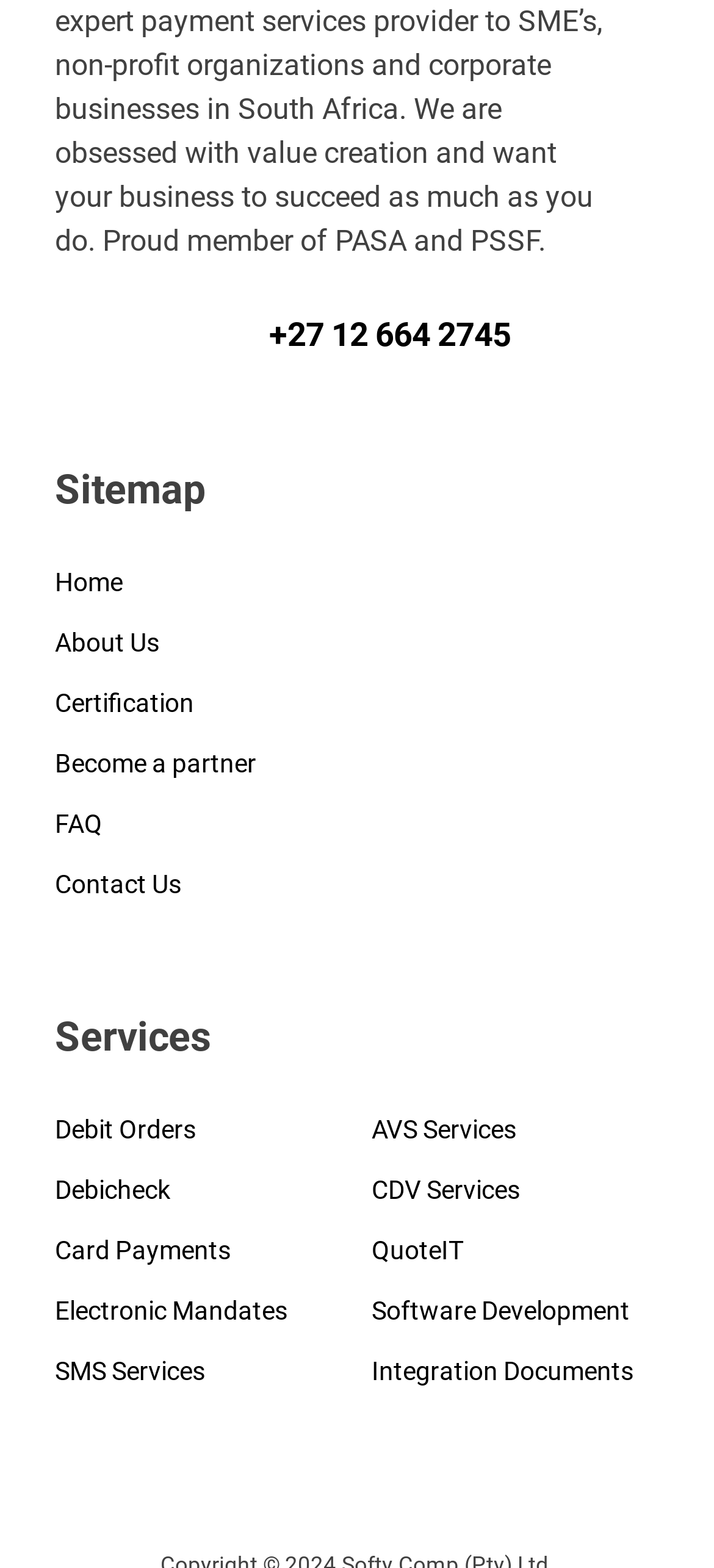Please determine the bounding box coordinates of the area that needs to be clicked to complete this task: 'go to the home page'. The coordinates must be four float numbers between 0 and 1, formatted as [left, top, right, bottom].

[0.077, 0.36, 0.172, 0.396]